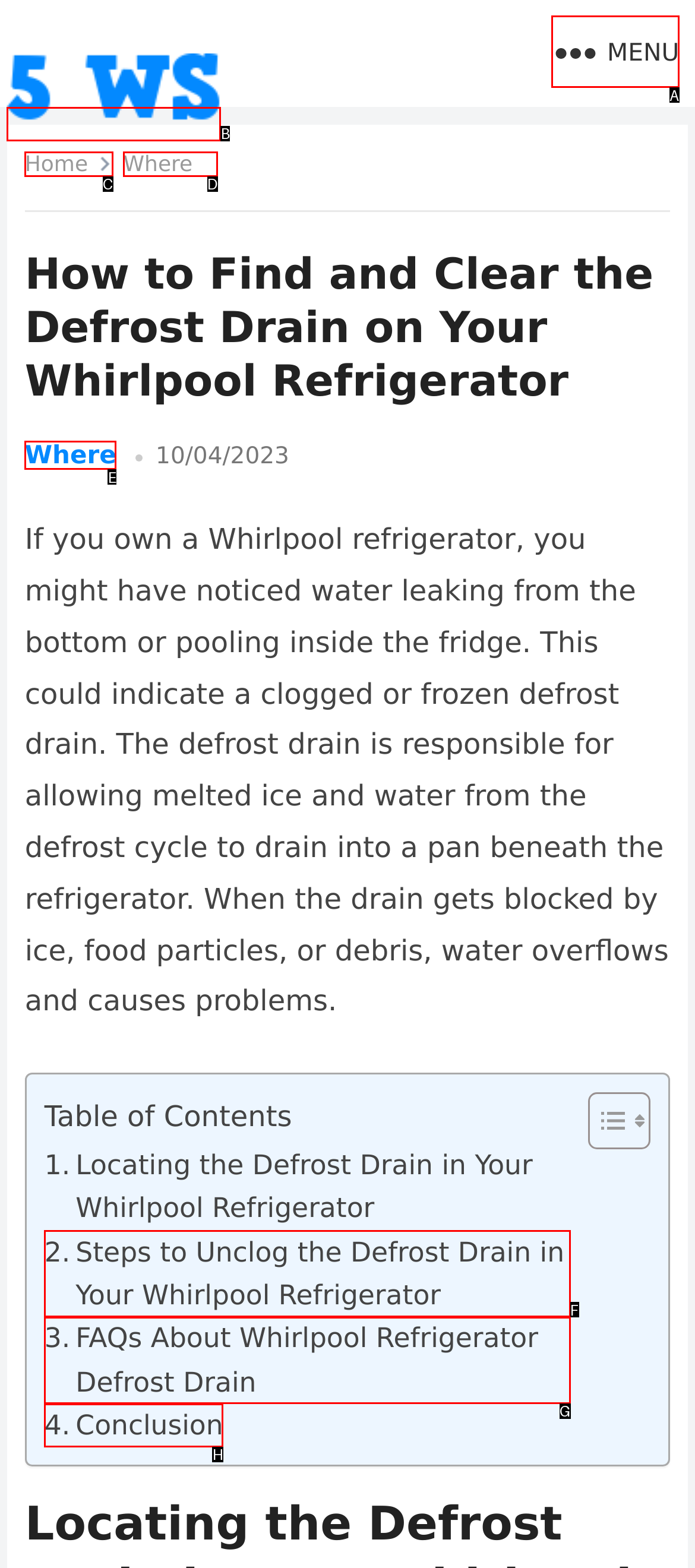Choose the letter that corresponds to the correct button to accomplish the task: Click the MENU button
Reply with the letter of the correct selection only.

A